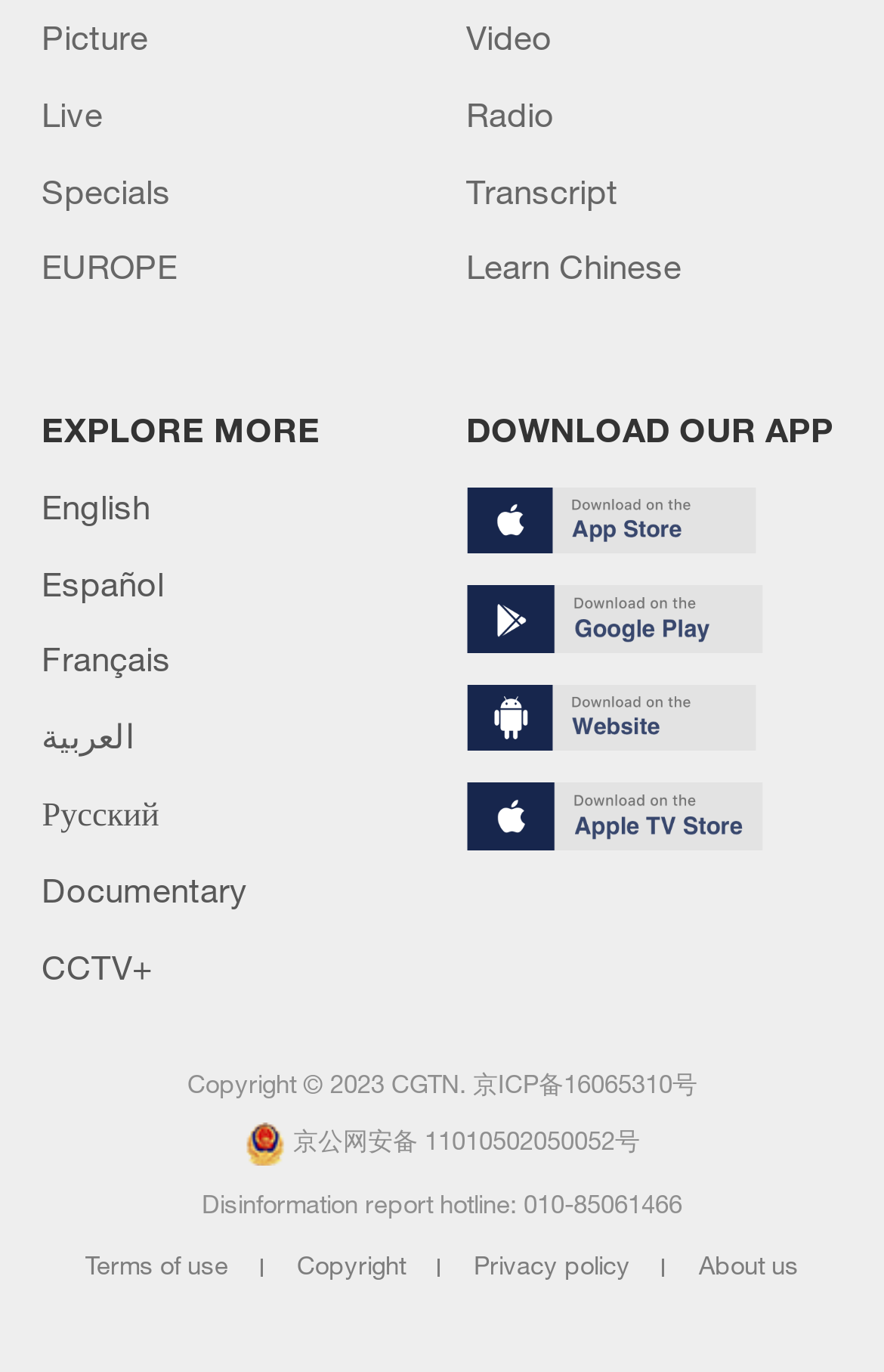Provide the bounding box coordinates for the area that should be clicked to complete the instruction: "Visit the CCTV+ page".

[0.047, 0.689, 0.173, 0.718]